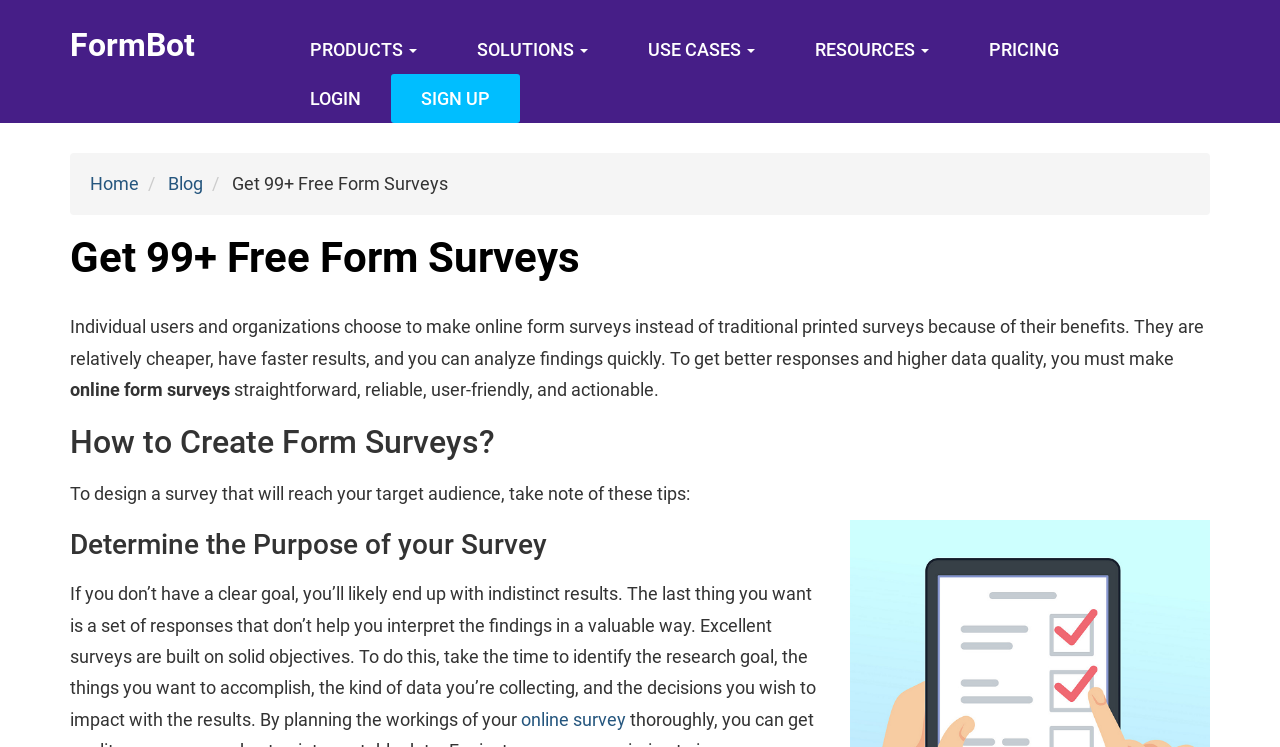What is the relationship between the survey goal and the results?
Answer with a single word or short phrase according to what you see in the image.

Clear goal leads to valuable results